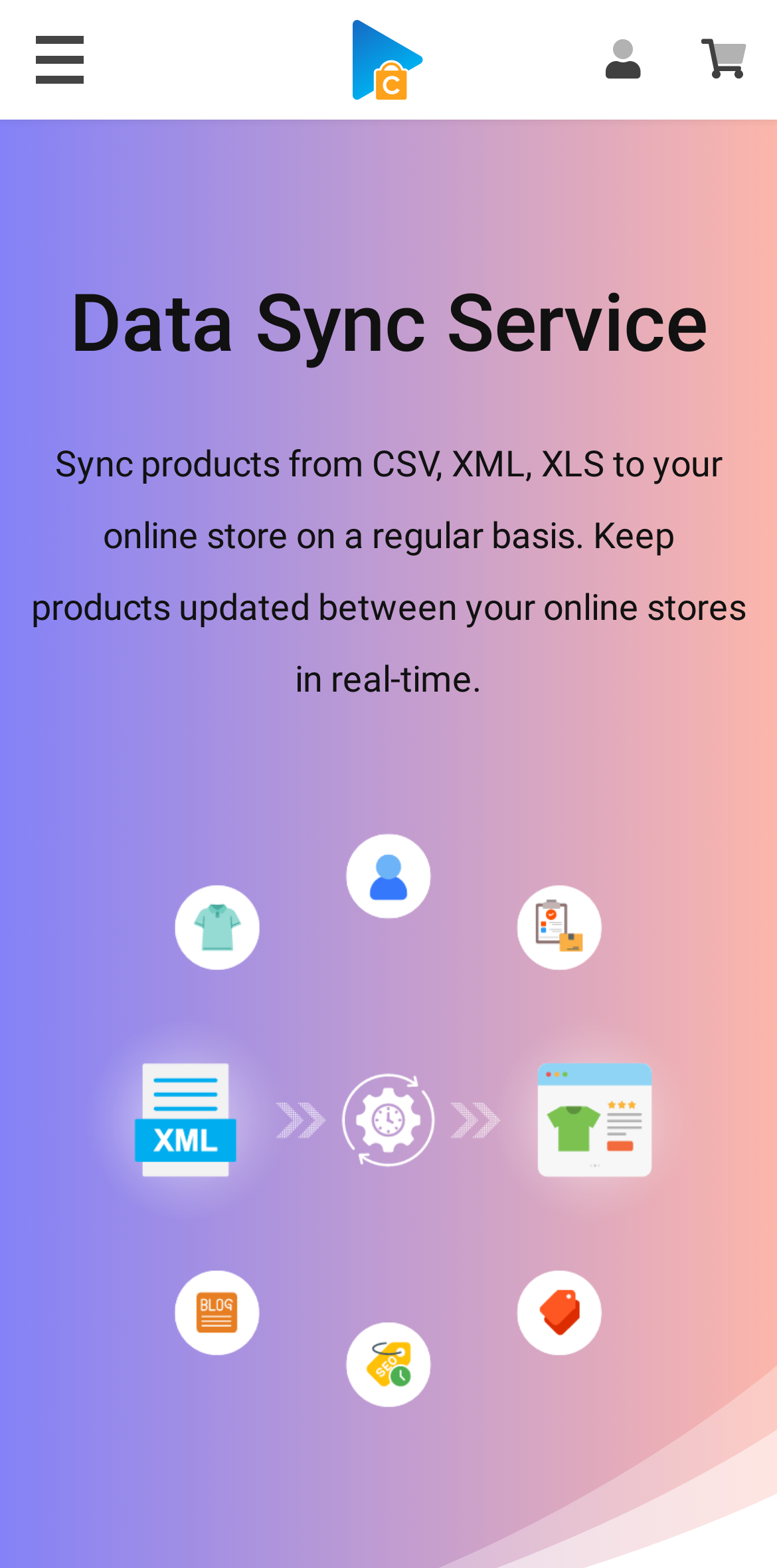Using the format (top-left x, top-left y, bottom-right x, bottom-right y), and given the element description, identify the bounding box coordinates within the screenshot: title="Sign In"

[0.741, 0.0, 0.864, 0.076]